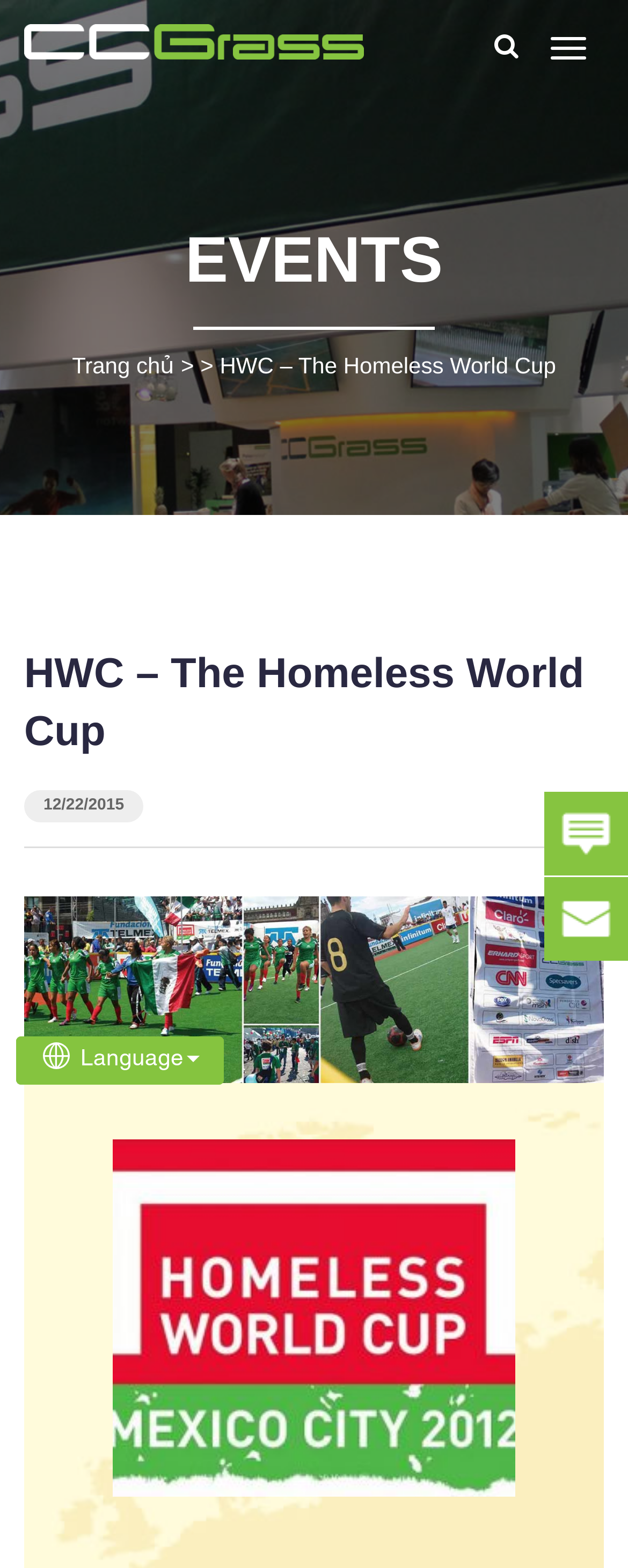Provide an in-depth caption for the webpage.

The webpage is about the Homeless World Cup, with a focus on artificial grass manufacturing. At the top right corner, there is a search link and a toggle navigation button. Below the navigation button, there is a link with the text "the world's leading artificial grass manufacturer" accompanied by an image. 

On the left side, there is a heading "EVENTS" followed by a link "Trang chủ" and a static text ">". Next to these elements, there is a static text "HWC – The Homeless World Cup" which is also a heading. Below this heading, there is a static text "12/22/2015" and two figures, one of which contains an image with the text "saishilogo". 

On the right side, there is a link "Language" accompanied by an image. At the bottom right corner, there are two links "contact-chat" and "contact-email", each accompanied by an image.